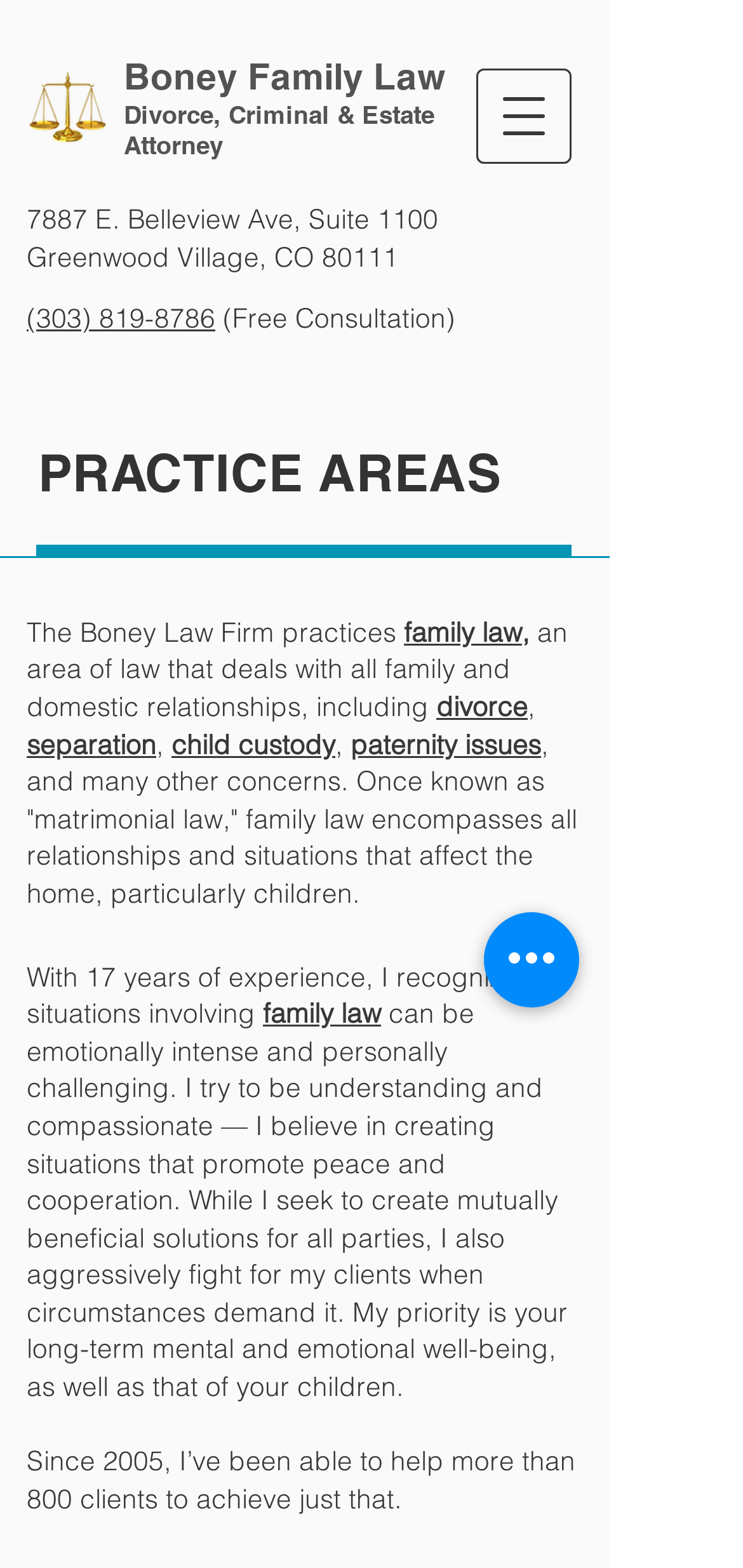Please locate the bounding box coordinates of the element that needs to be clicked to achieve the following instruction: "Quickly take an action". The coordinates should be four float numbers between 0 and 1, i.e., [left, top, right, bottom].

[0.651, 0.582, 0.779, 0.643]